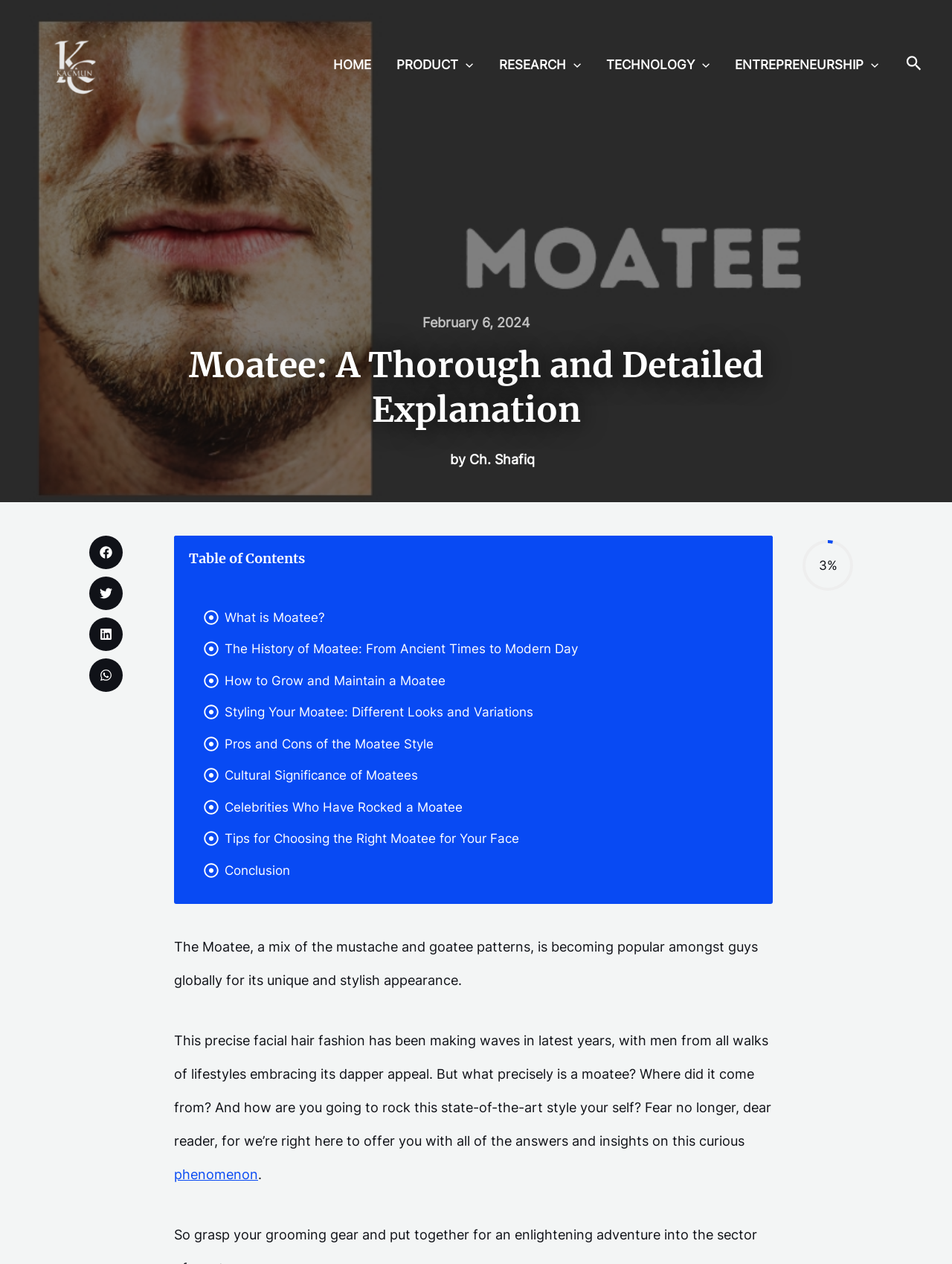Determine the bounding box coordinates for the clickable element to execute this instruction: "Click on the PRODUCT Menu Toggle". Provide the coordinates as four float numbers between 0 and 1, i.e., [left, top, right, bottom].

[0.403, 0.028, 0.511, 0.075]